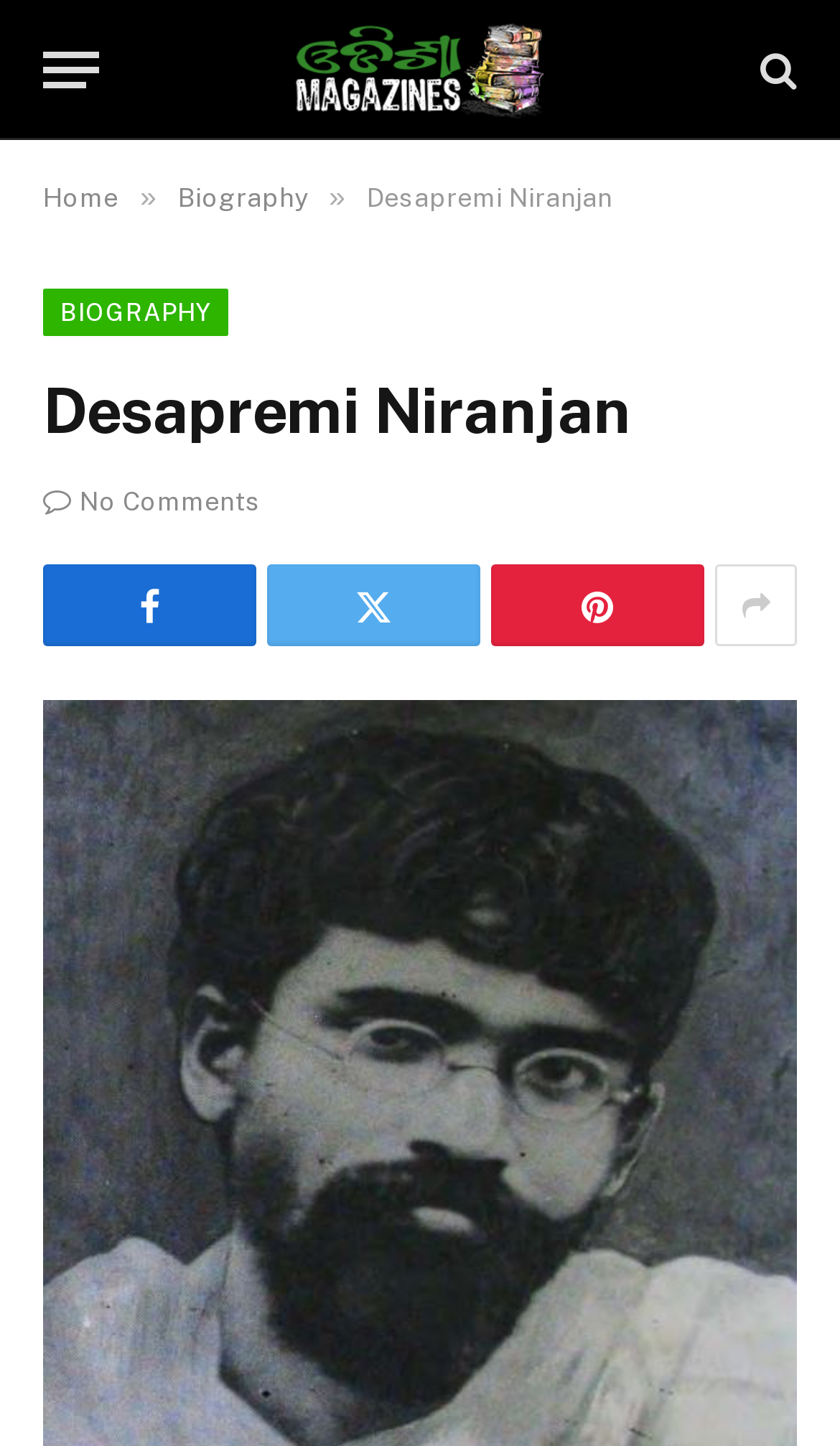Using the provided description: "No Comments", find the bounding box coordinates of the corresponding UI element. The output should be four float numbers between 0 and 1, in the format [left, top, right, bottom].

[0.051, 0.337, 0.31, 0.358]